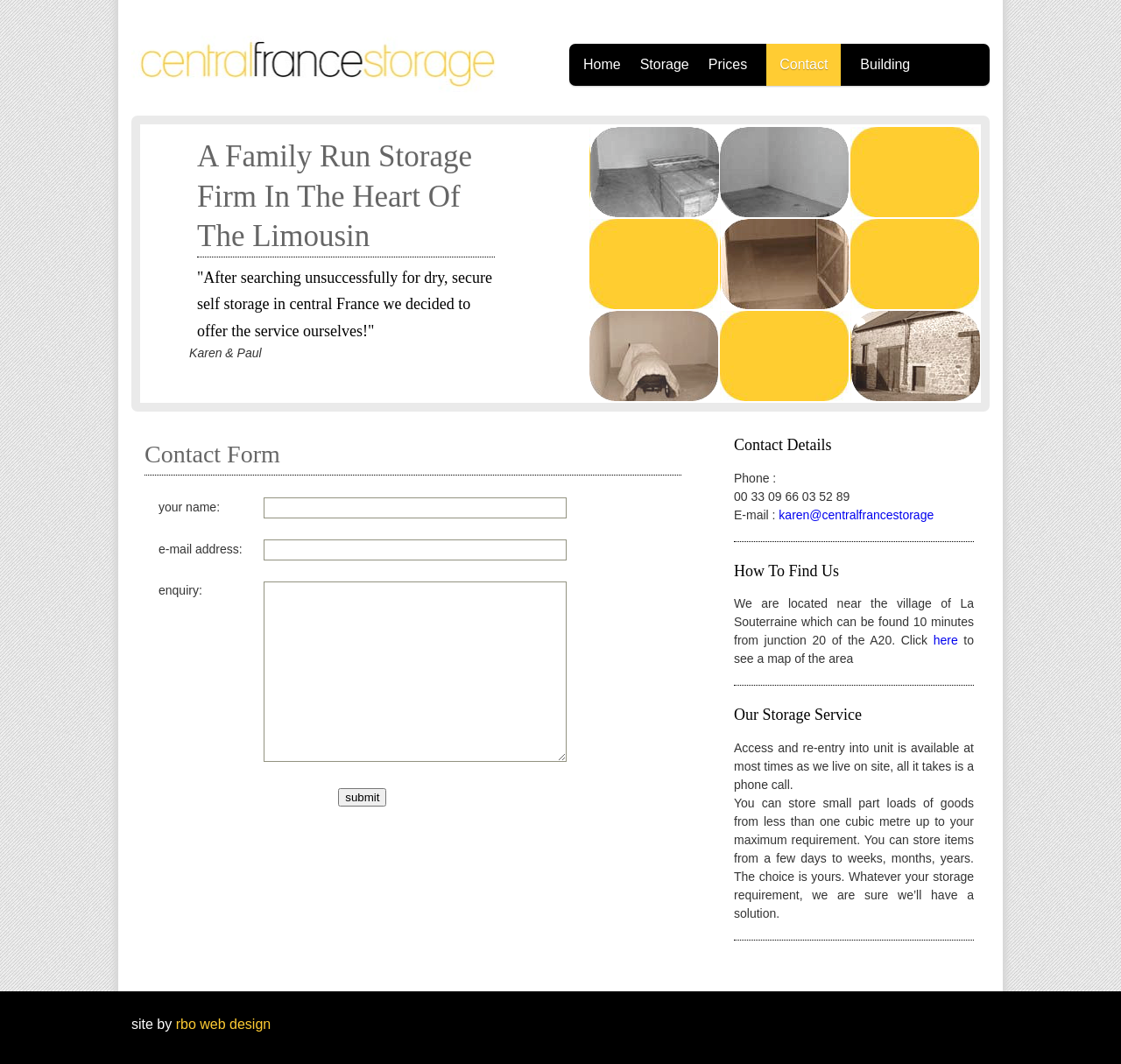Please identify the bounding box coordinates of the element that needs to be clicked to perform the following instruction: "Send an email to Karen".

[0.695, 0.477, 0.833, 0.49]